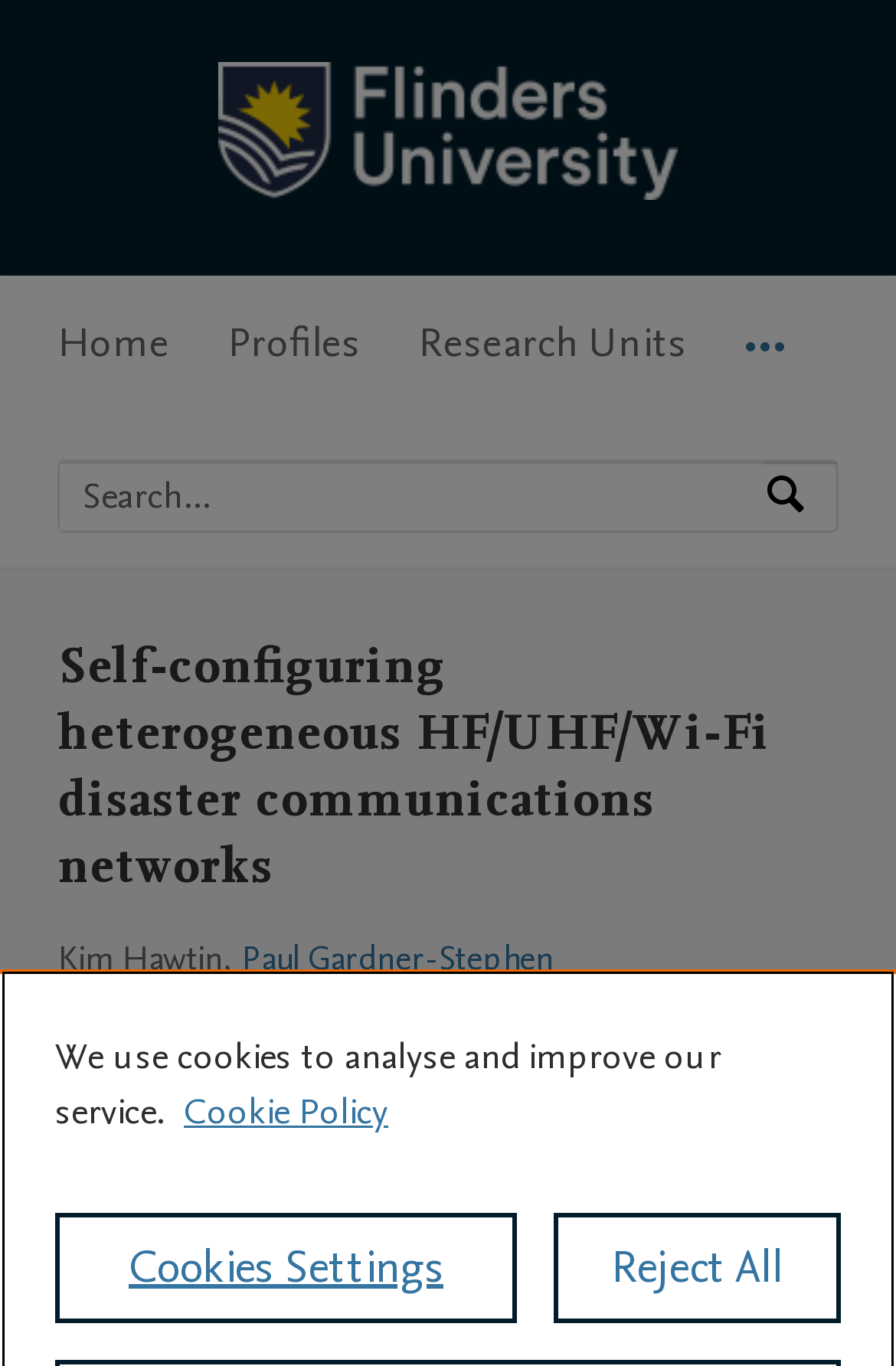Specify the bounding box coordinates (top-left x, top-left y, bottom-right x, bottom-right y) of the UI element in the screenshot that matches this description: 

None